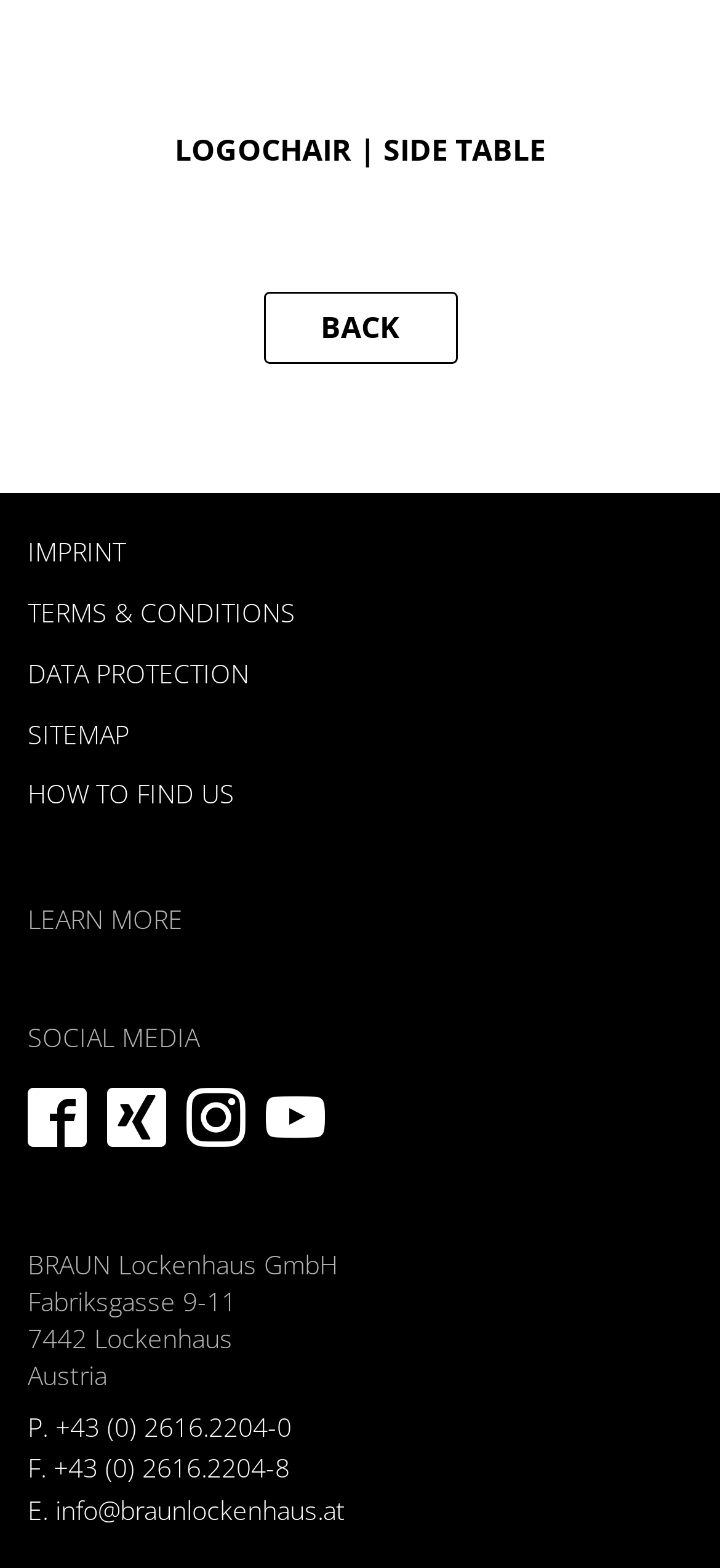Find the bounding box coordinates of the clickable area that will achieve the following instruction: "visit terms and conditions".

[0.038, 0.379, 0.41, 0.402]